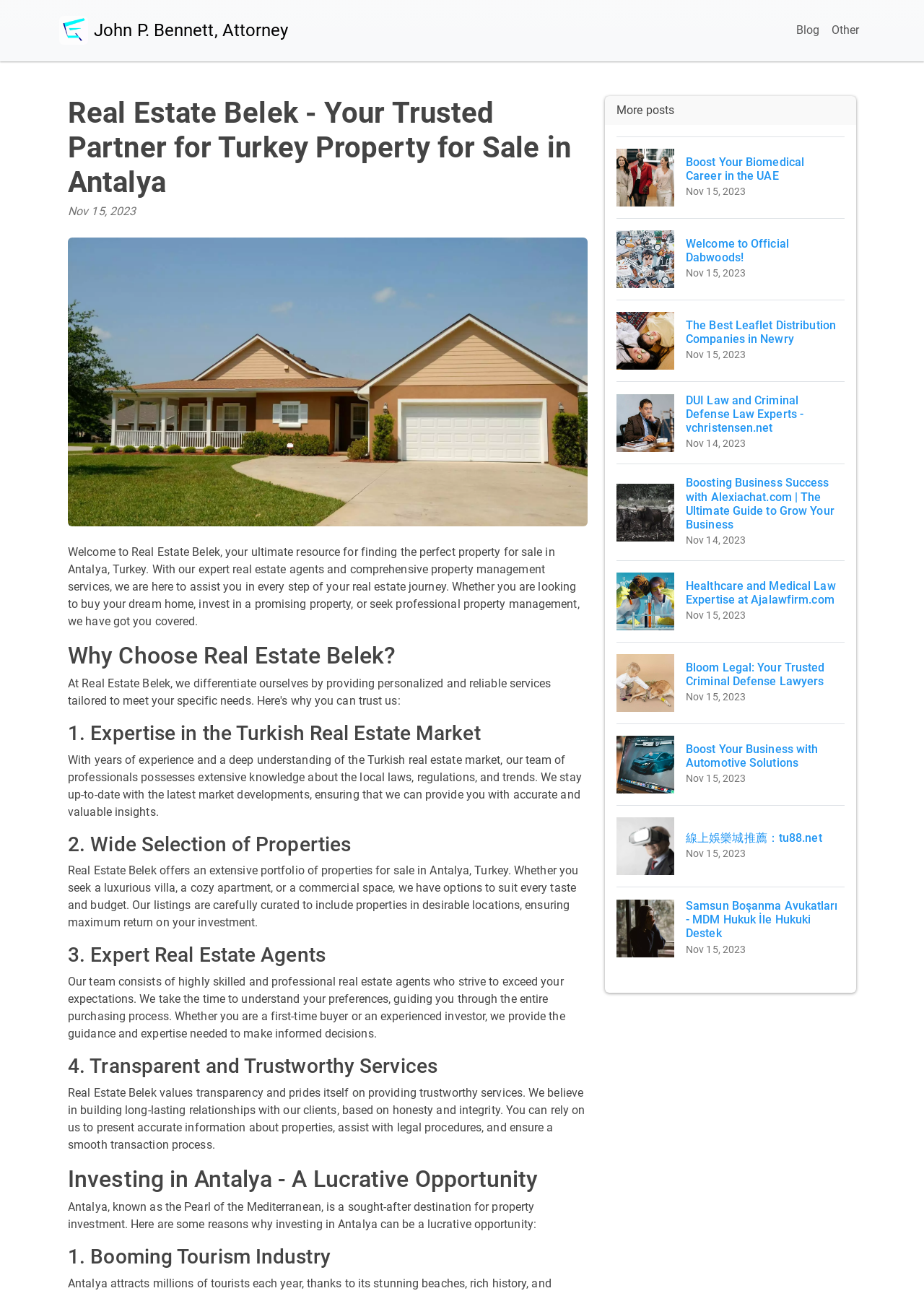How many properties are mentioned on the webpage?
Please describe in detail the information shown in the image to answer the question.

I did not find any specific properties mentioned on the webpage. The webpage provides general information about Real Estate Belek and its services, but it does not list any specific properties.